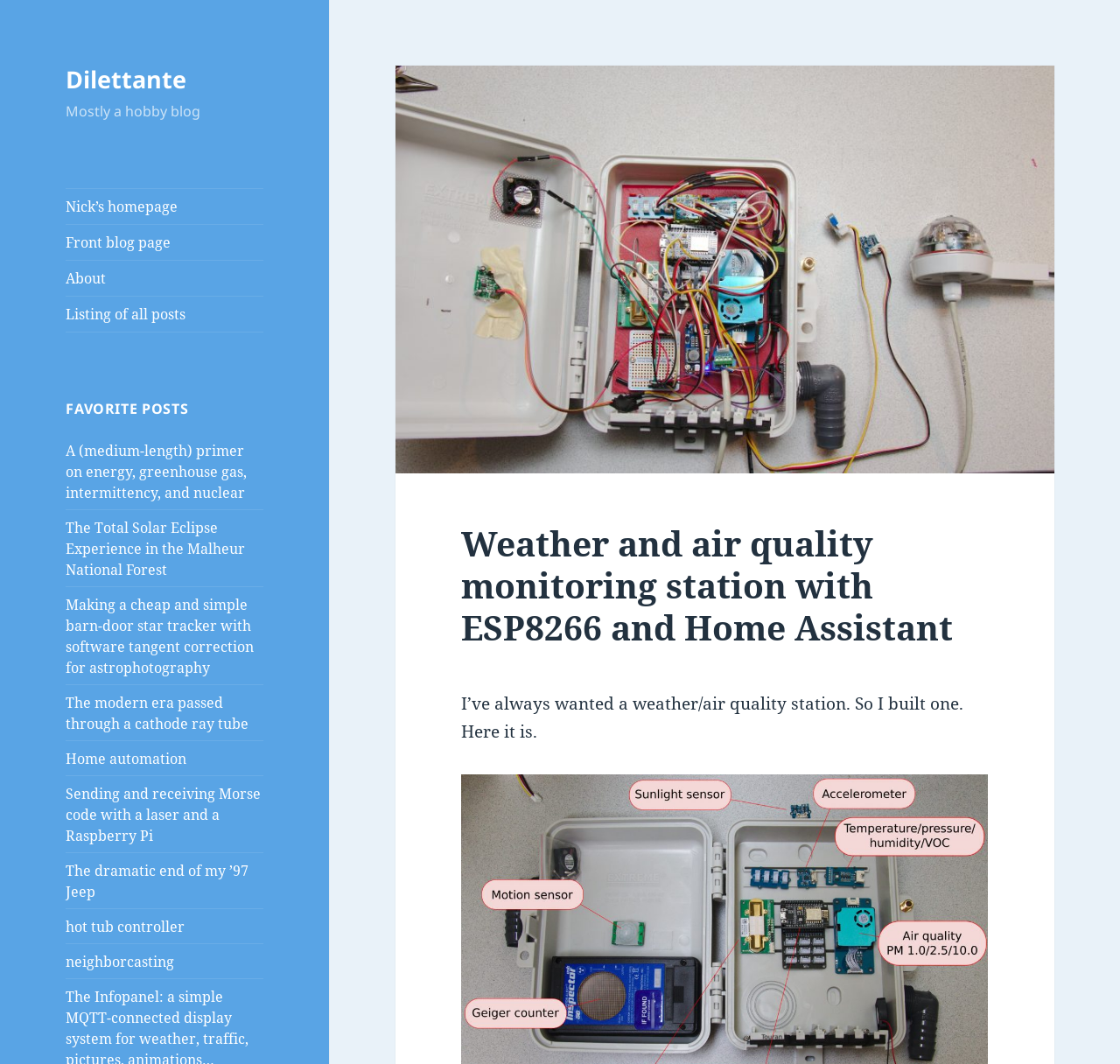Determine the bounding box coordinates of the section I need to click to execute the following instruction: "read about the author". Provide the coordinates as four float numbers between 0 and 1, i.e., [left, top, right, bottom].

[0.059, 0.245, 0.235, 0.278]